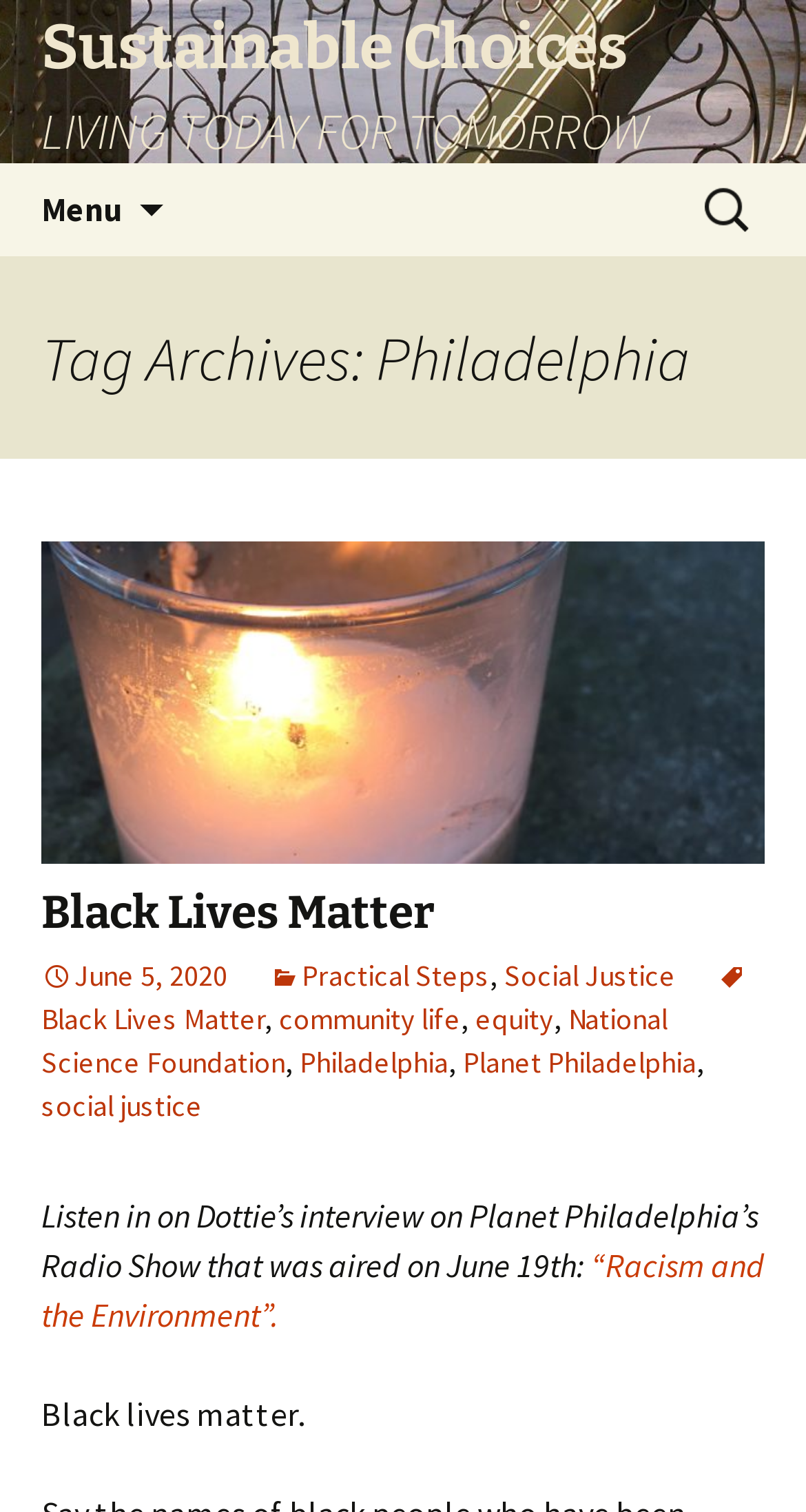How many images are there on the webpage?
Please provide a single word or phrase as the answer based on the screenshot.

1